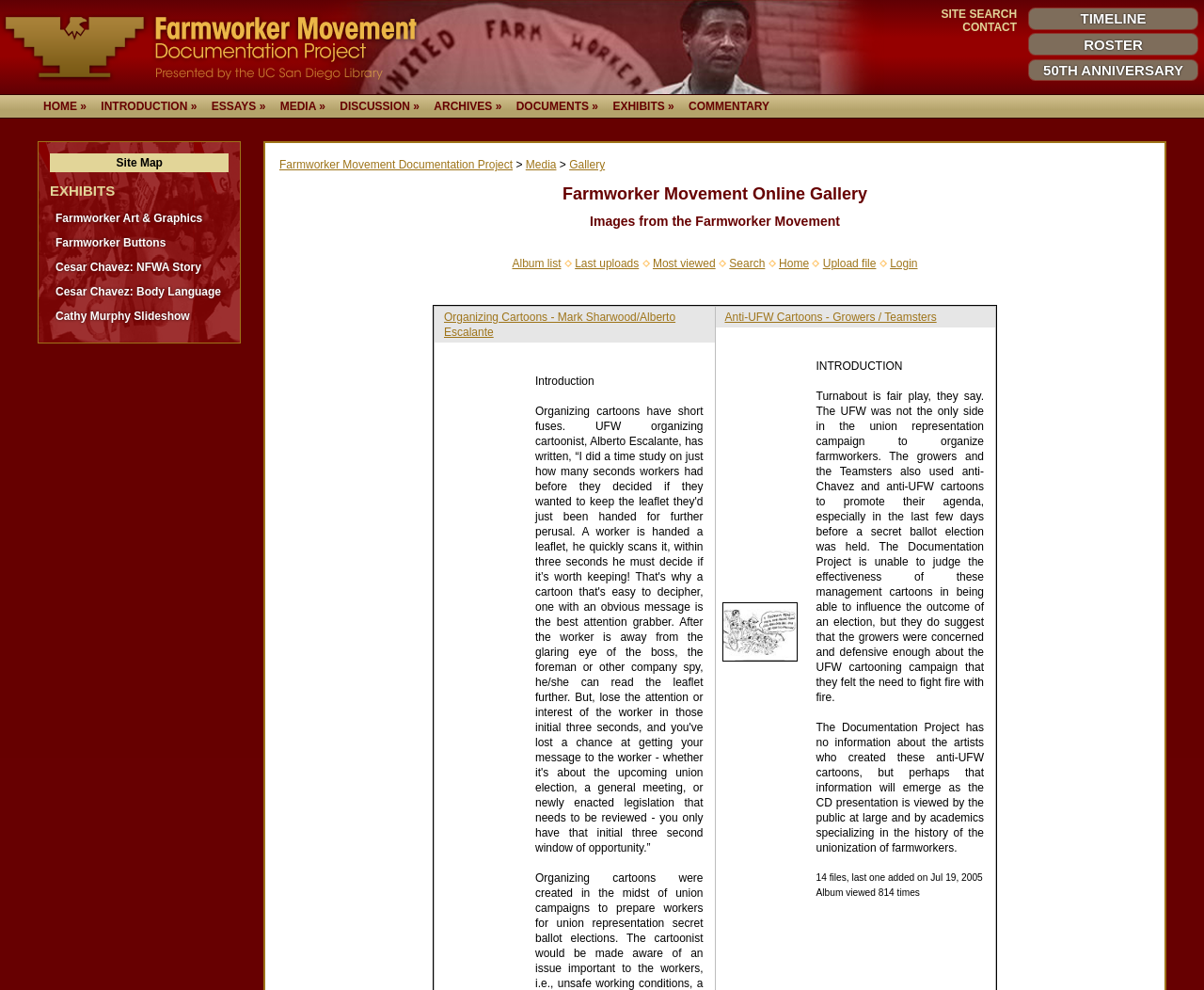Please find the bounding box coordinates for the clickable element needed to perform this instruction: "Click on the 'Farmworker Movement Documentation Project' link".

[0.0, 0.011, 0.351, 0.084]